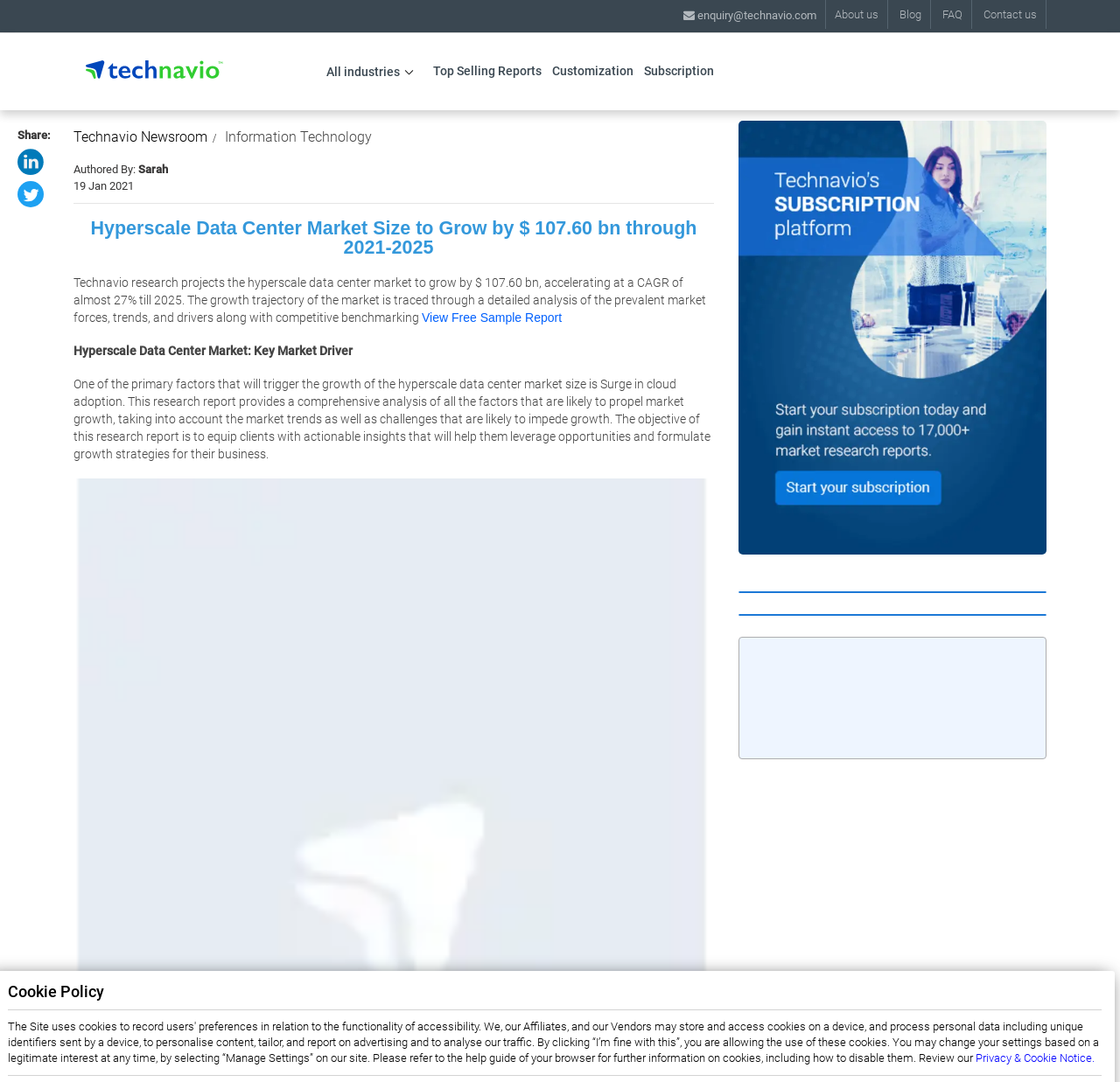Determine the bounding box coordinates of the region I should click to achieve the following instruction: "View all industries". Ensure the bounding box coordinates are four float numbers between 0 and 1, i.e., [left, top, right, bottom].

[0.273, 0.048, 0.382, 0.085]